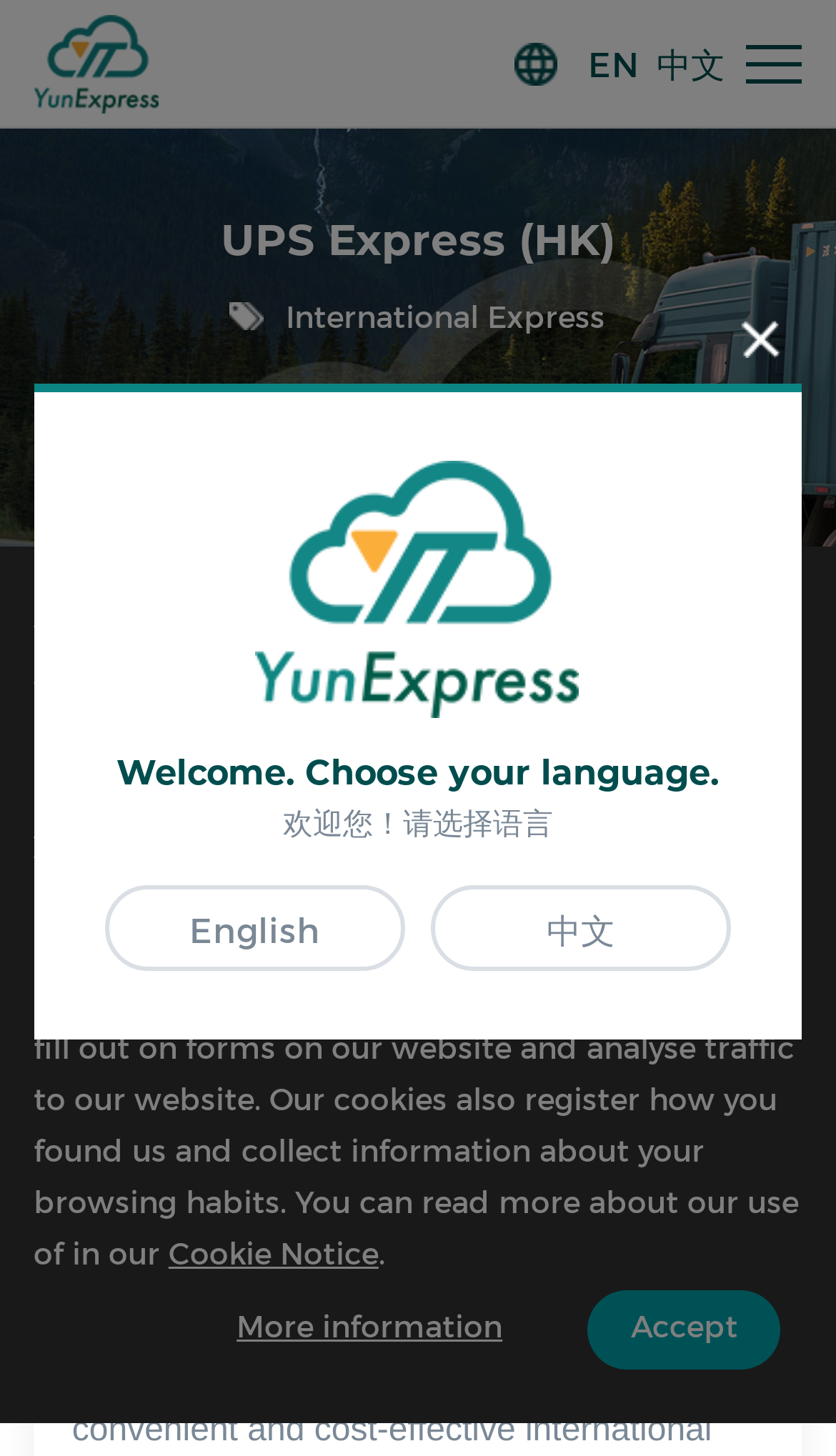Please locate the bounding box coordinates of the element that needs to be clicked to achieve the following instruction: "Learn more about UPS Express HK". The coordinates should be four float numbers between 0 and 1, i.e., [left, top, right, bottom].

[0.04, 0.0, 0.189, 0.088]